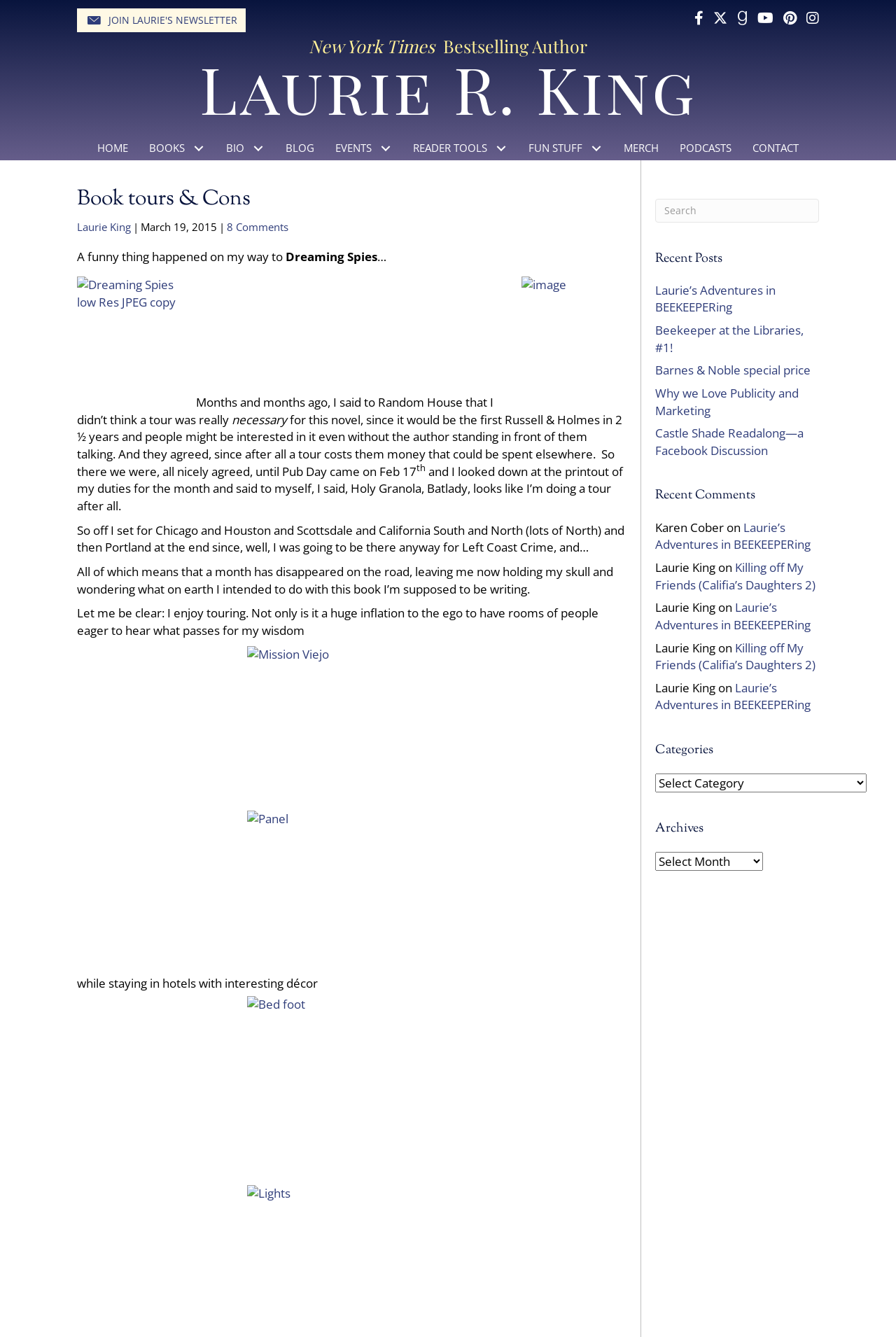What is the author's name?
Use the image to give a comprehensive and detailed response to the question.

The author's name is mentioned in the heading 'Laurie R. King' with bounding box coordinates [0.086, 0.042, 0.914, 0.09].